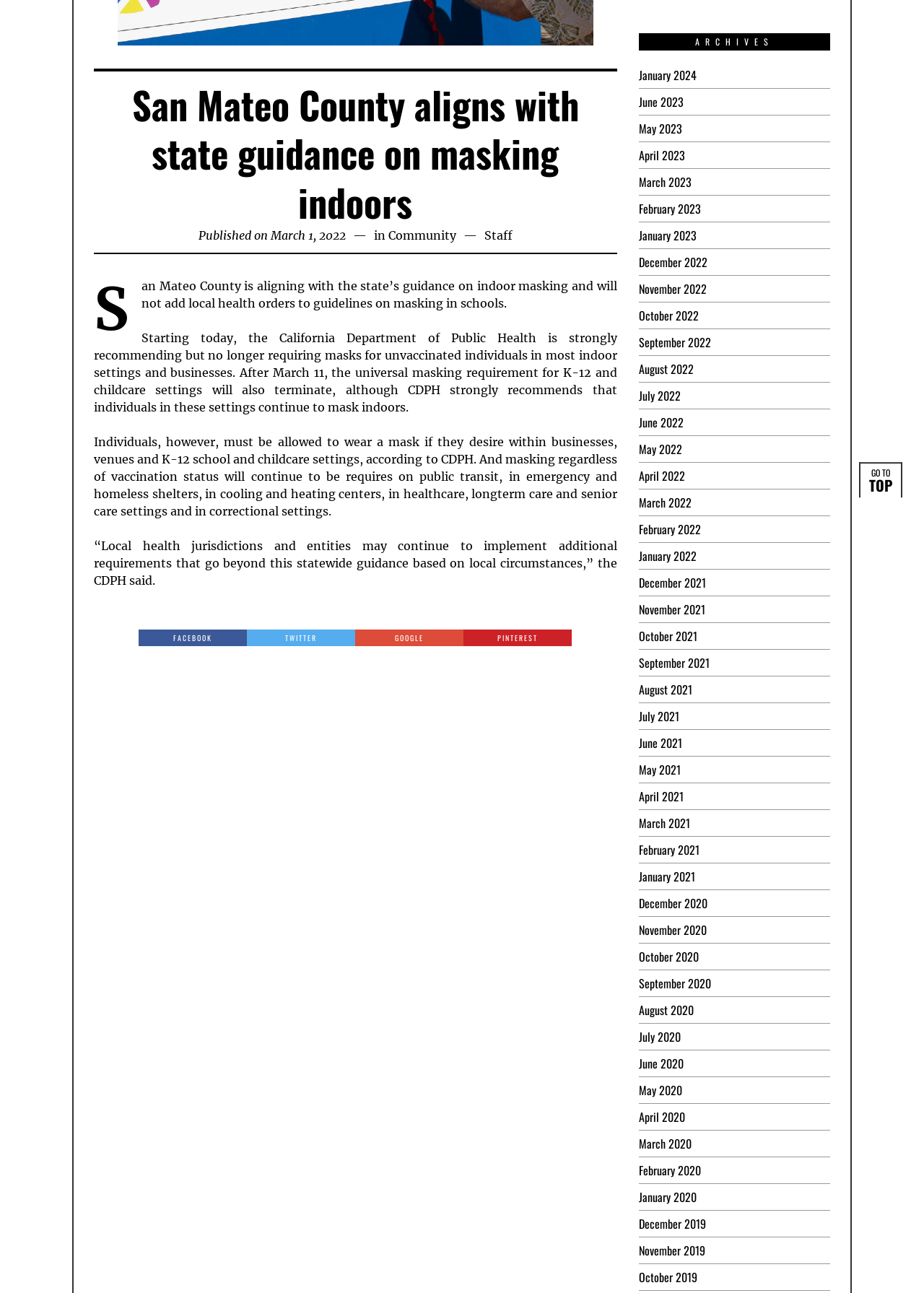Find the bounding box coordinates for the UI element that matches this description: "October 2021".

[0.691, 0.485, 0.755, 0.498]